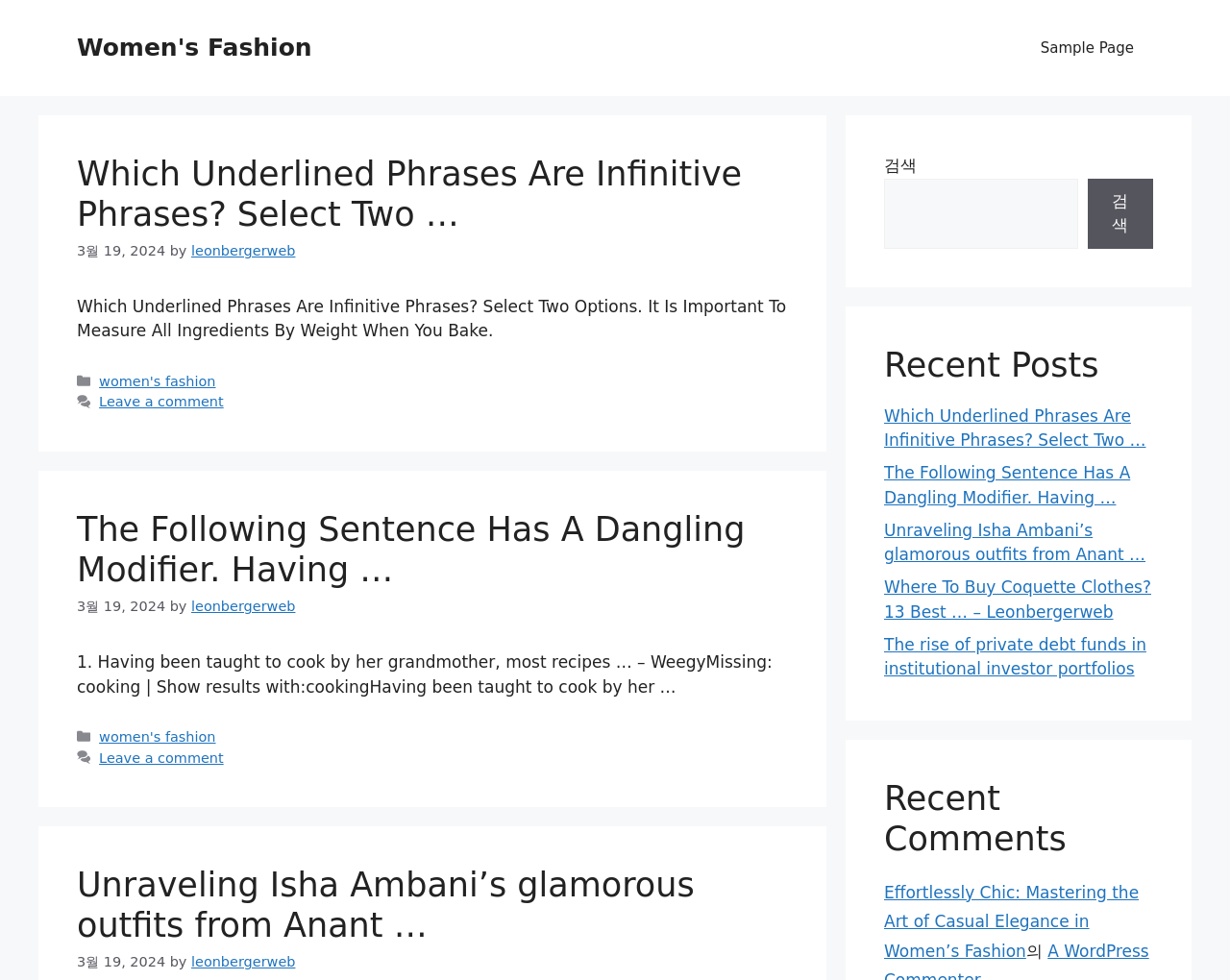How many recent posts are listed?
Provide a short answer using one word or a brief phrase based on the image.

5